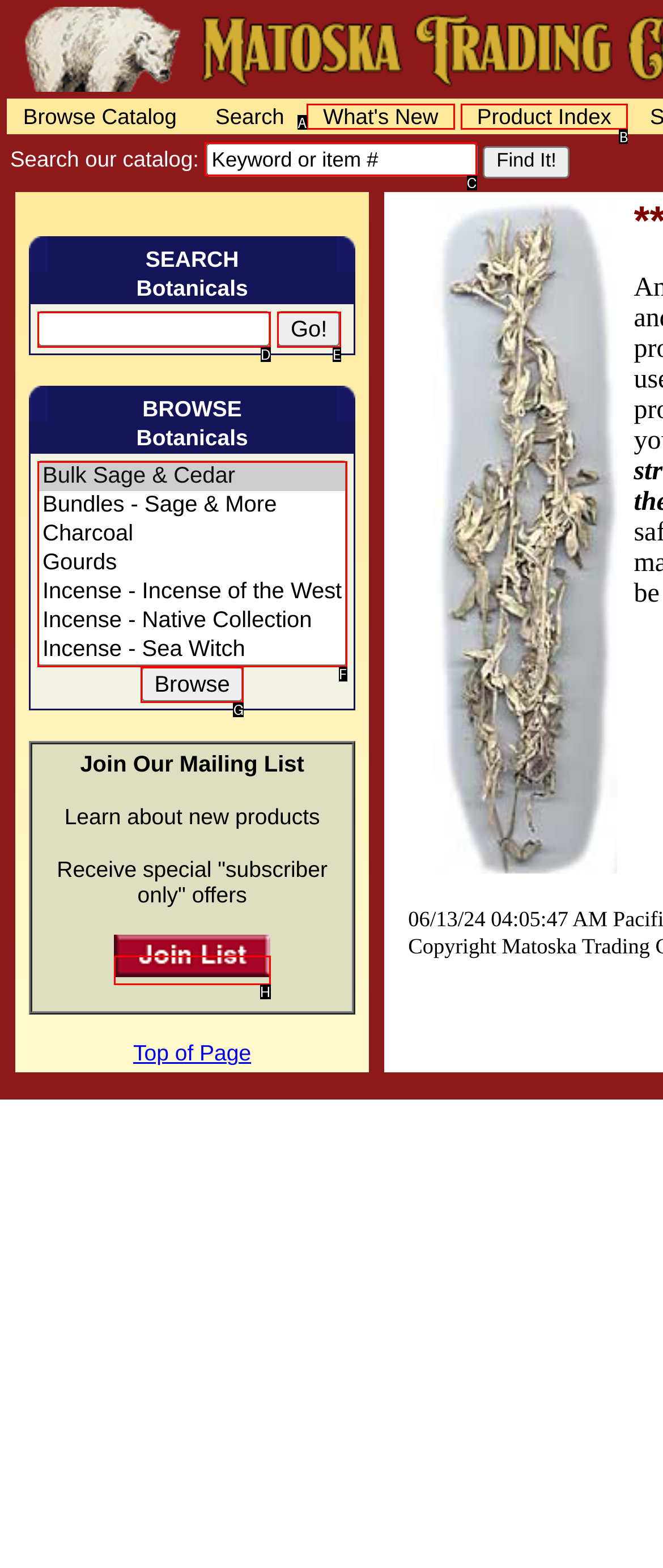Select the correct UI element to click for this task: Enter keyword or item number in the search box.
Answer using the letter from the provided options.

C